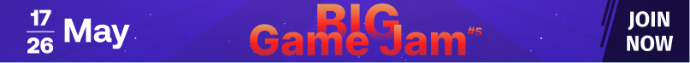Using the information in the image, give a comprehensive answer to the question: 
What is the color of the text highlighting the event's name?

According to the caption, the event's name in the banner is highlighted in bold, eye-catching red and orange text, which implies that the text is a combination of these two colors.